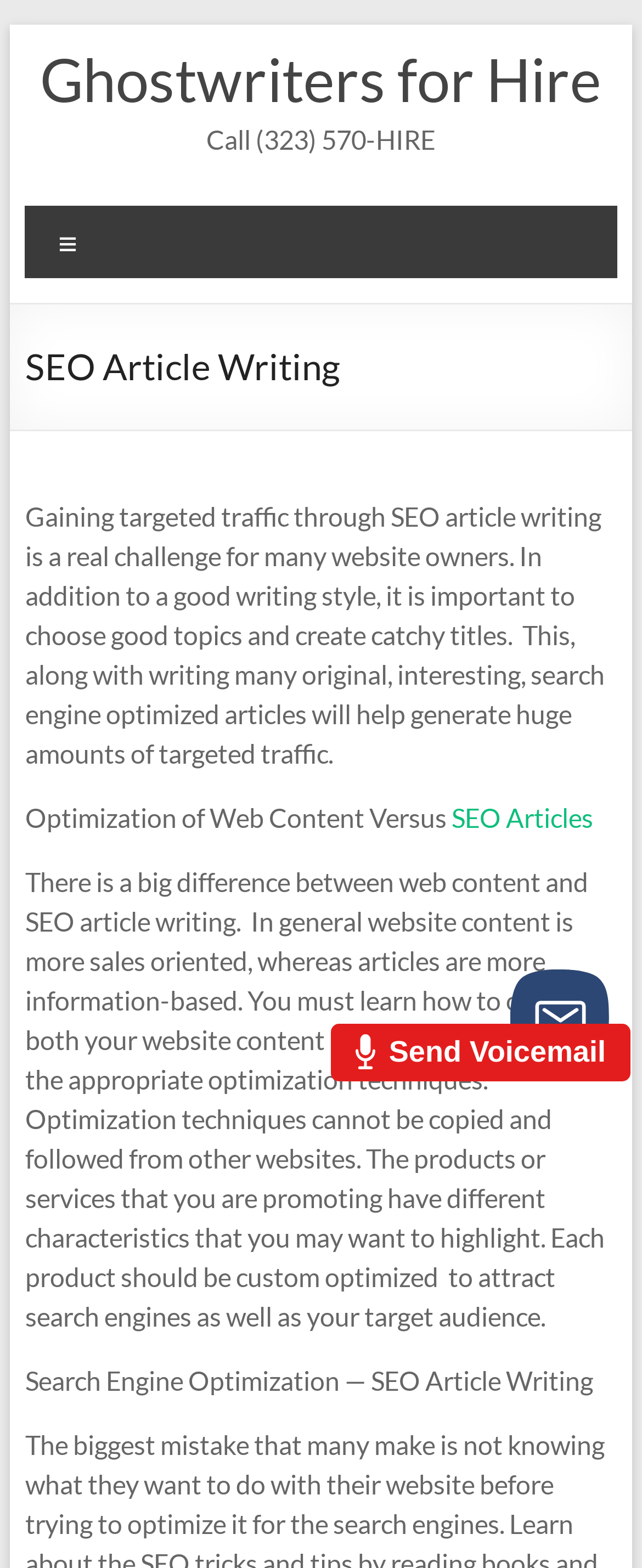Bounding box coordinates are specified in the format (top-left x, top-left y, bottom-right x, bottom-right y). All values are floating point numbers bounded between 0 and 1. Please provide the bounding box coordinate of the region this sentence describes: SEO Articles

[0.703, 0.511, 0.924, 0.531]